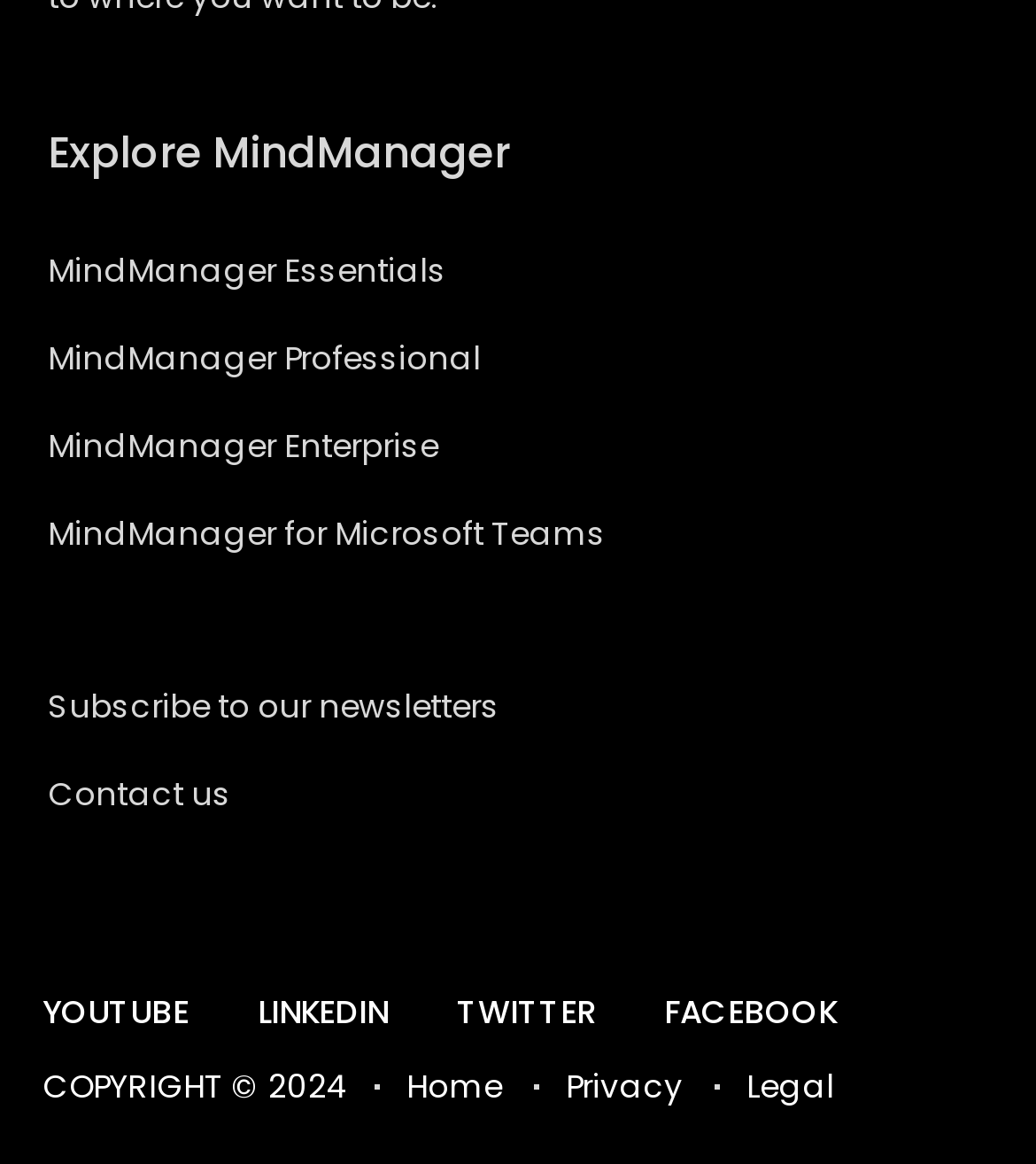Please identify the bounding box coordinates of the element on the webpage that should be clicked to follow this instruction: "Subscribe to our newsletters". The bounding box coordinates should be given as four float numbers between 0 and 1, formatted as [left, top, right, bottom].

[0.046, 0.587, 0.482, 0.626]